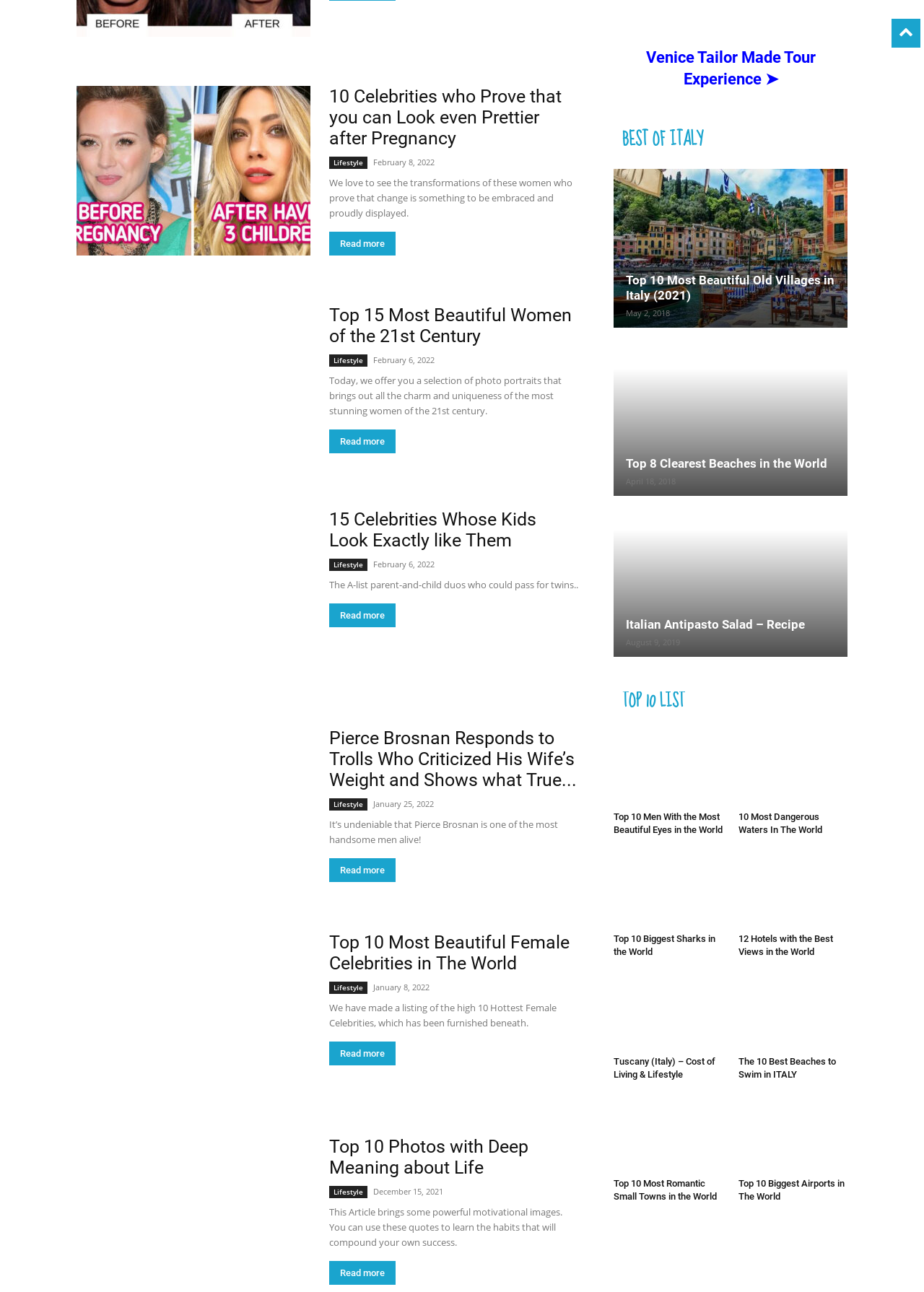Please locate the bounding box coordinates of the element that needs to be clicked to achieve the following instruction: "Check out the photos of 15 Celebrities Whose Kids Look Exactly like Them". The coordinates should be four float numbers between 0 and 1, i.e., [left, top, right, bottom].

[0.356, 0.394, 0.58, 0.426]